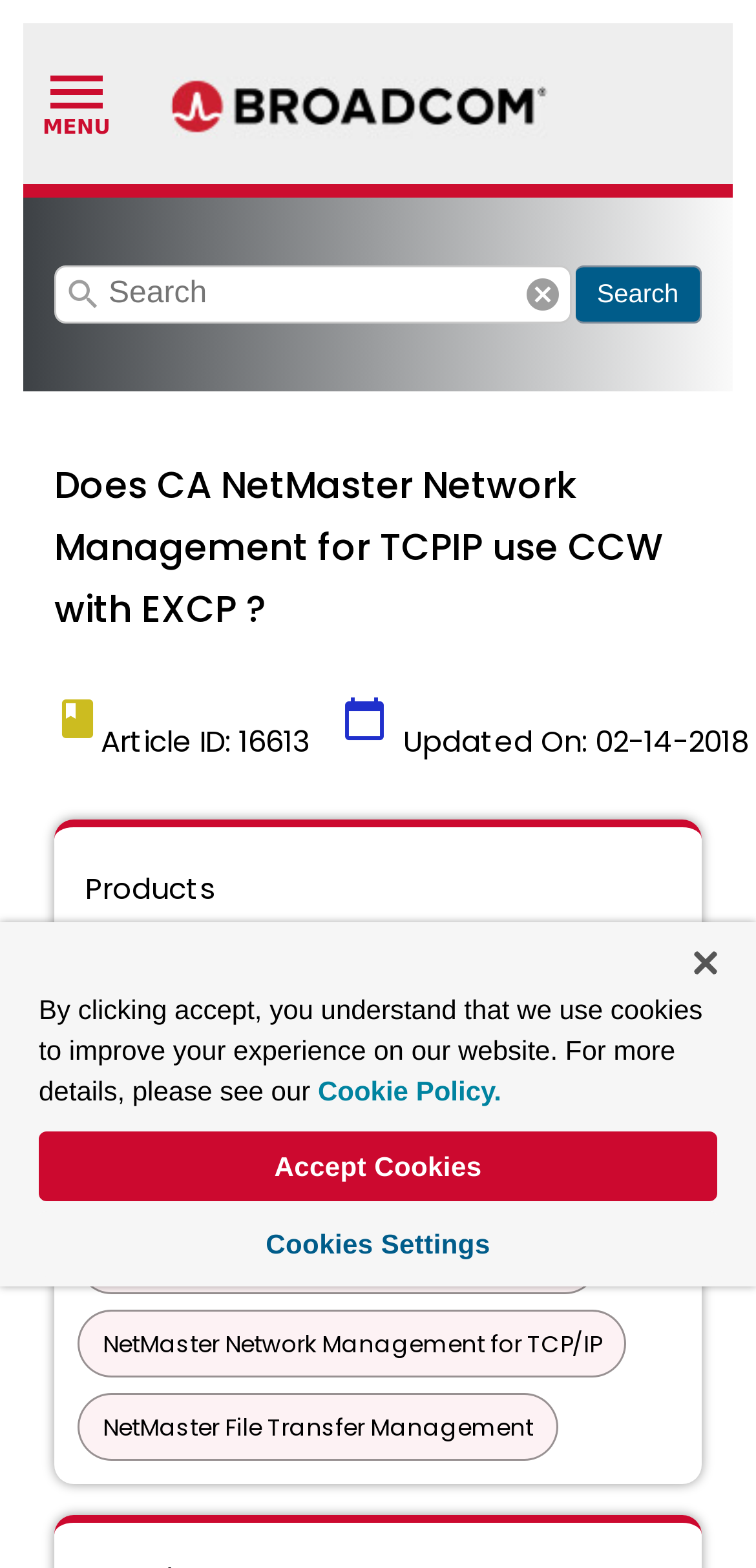Bounding box coordinates should be in the format (top-left x, top-left y, bottom-right x, bottom-right y) and all values should be floating point numbers between 0 and 1. Determine the bounding box coordinate for the UI element described as: Accept Cookies

[0.051, 0.722, 0.949, 0.766]